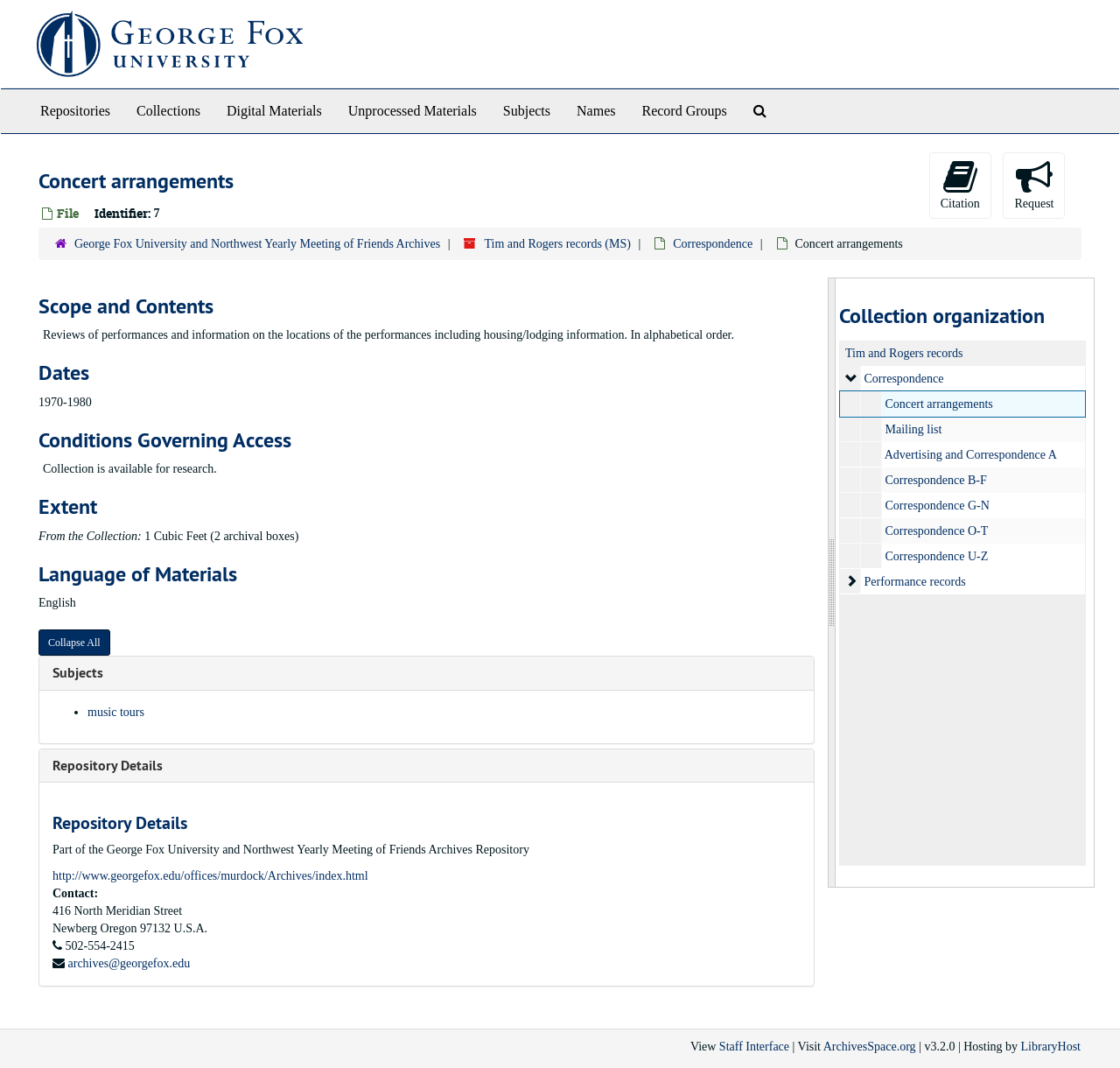Look at the image and write a detailed answer to the question: 
What is the scope and contents of the collection?

I found the answer by looking at the 'Scope and Contents' section, which provides a brief description of the collection. According to the section, the collection includes reviews of performances and information on the locations of the performances, including housing/lodging information, in alphabetical order.